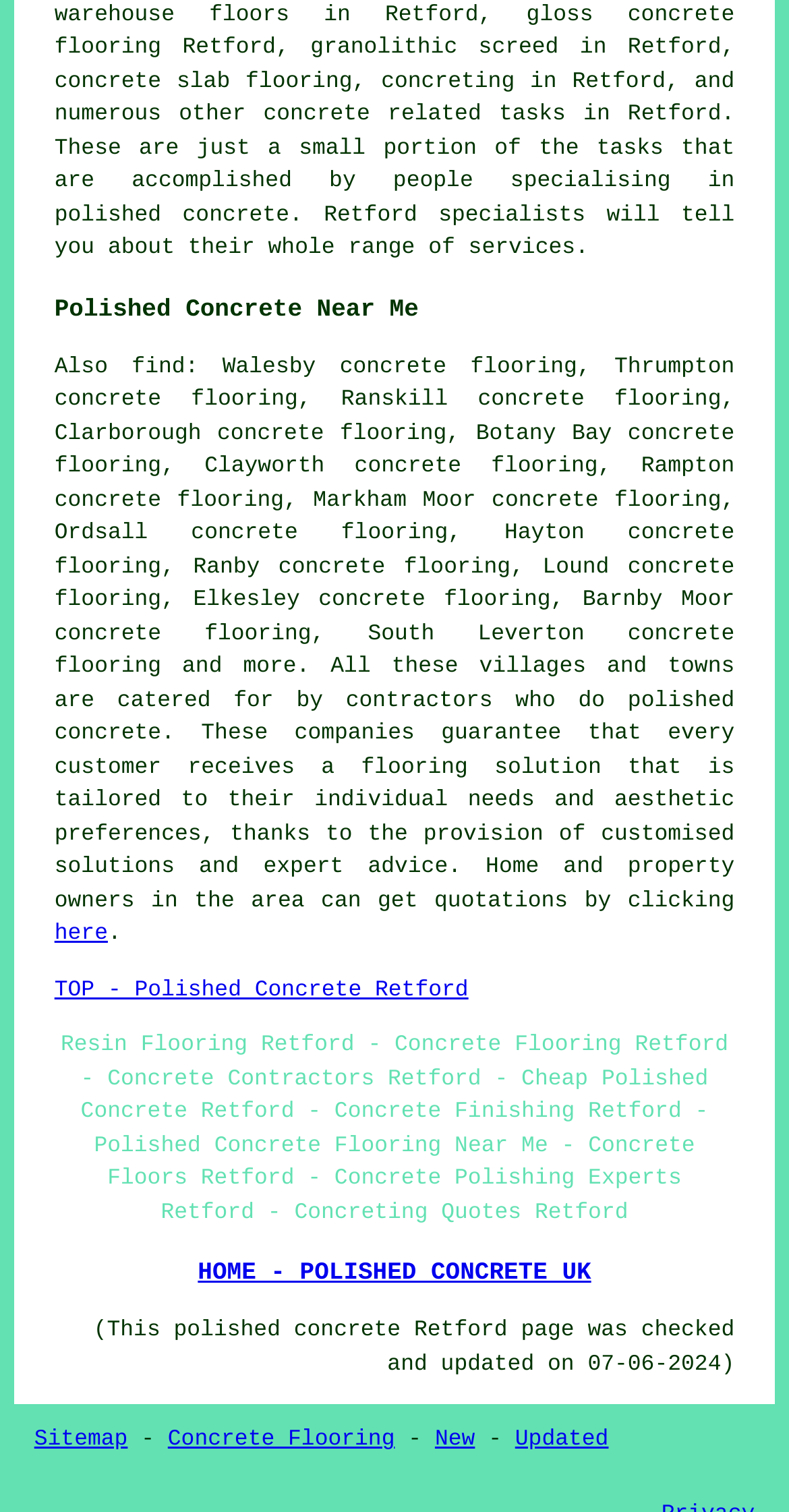Using floating point numbers between 0 and 1, provide the bounding box coordinates in the format (top-left x, top-left y, bottom-right x, bottom-right y). Locate the UI element described here: HOME - POLISHED CONCRETE UK

[0.251, 0.833, 0.749, 0.851]